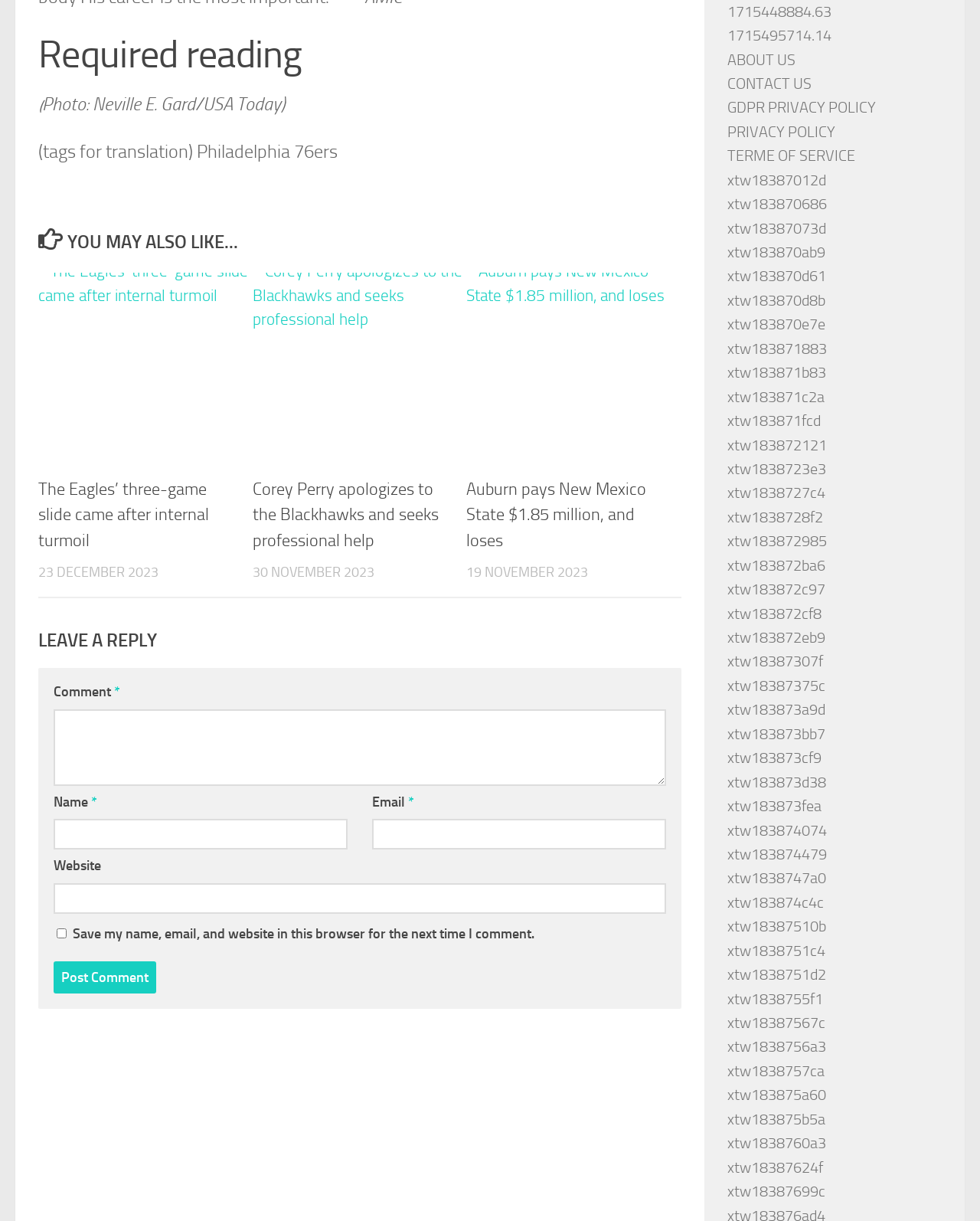Respond with a single word or phrase to the following question:
What is the date of the article 'Auburn pays New Mexico State $1.85 million, and loses'?

19 NOVEMBER 2023